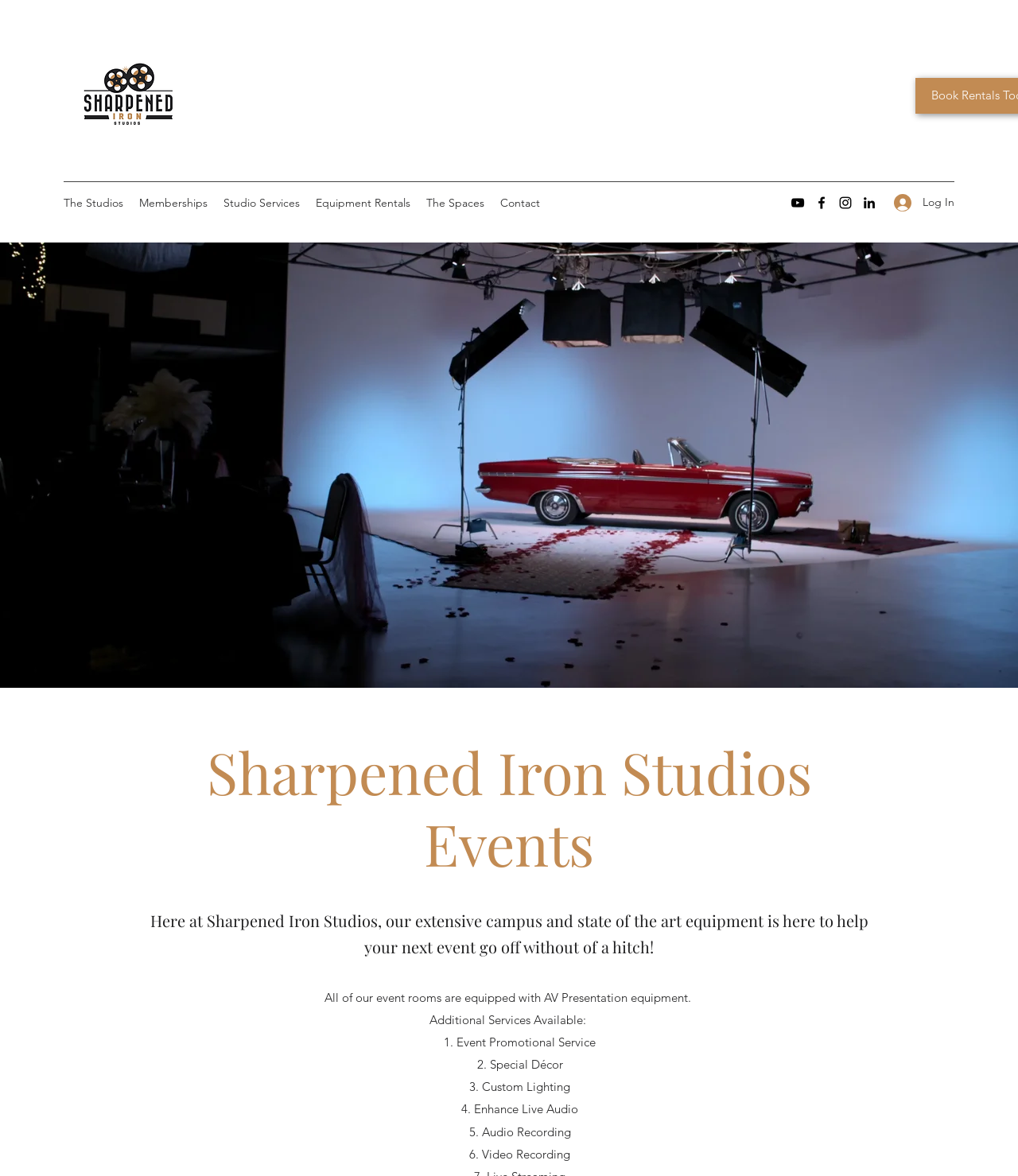Find the bounding box coordinates for the HTML element described in this sentence: "Contact". Provide the coordinates as four float numbers between 0 and 1, in the format [left, top, right, bottom].

[0.484, 0.162, 0.538, 0.183]